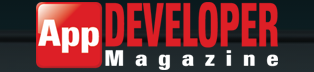Convey a detailed narrative of what is depicted in the image.

The image features the logo of **App Developer Magazine**, an online publication dedicated to covering news and stories related to app programming and technology. The logo prominently displays the words "App DEVELOPER" in bold red letters, with "Magazine" rendered in a smaller, contrasting font below. This design emphasizes the magazine's focus on mobile app development, software technology, and related fields, appealing to developers interested in platforms like iOS, Android, gaming, IoT, VR, and AR. The background colors contribute to a modern and professional appearance, reflecting the magazine's commitment to providing valuable insights for developers.